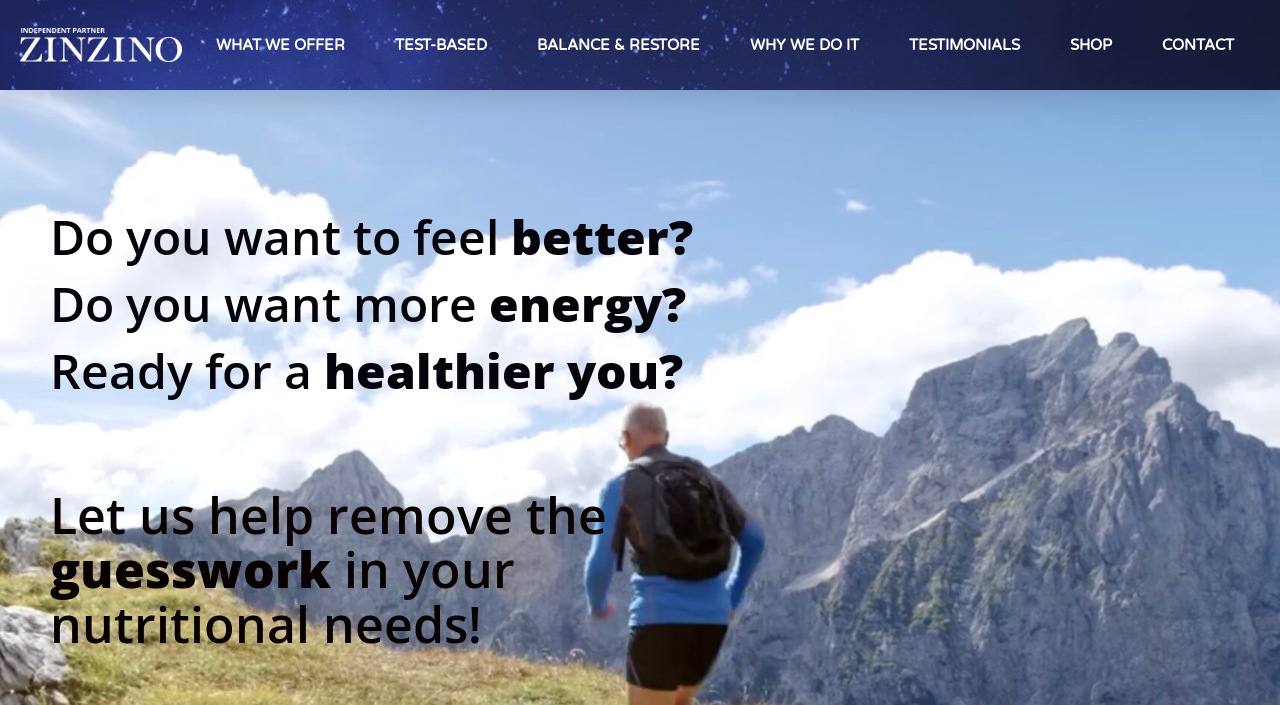How many headings are there on the webpage?
Using the visual information, reply with a single word or short phrase.

2